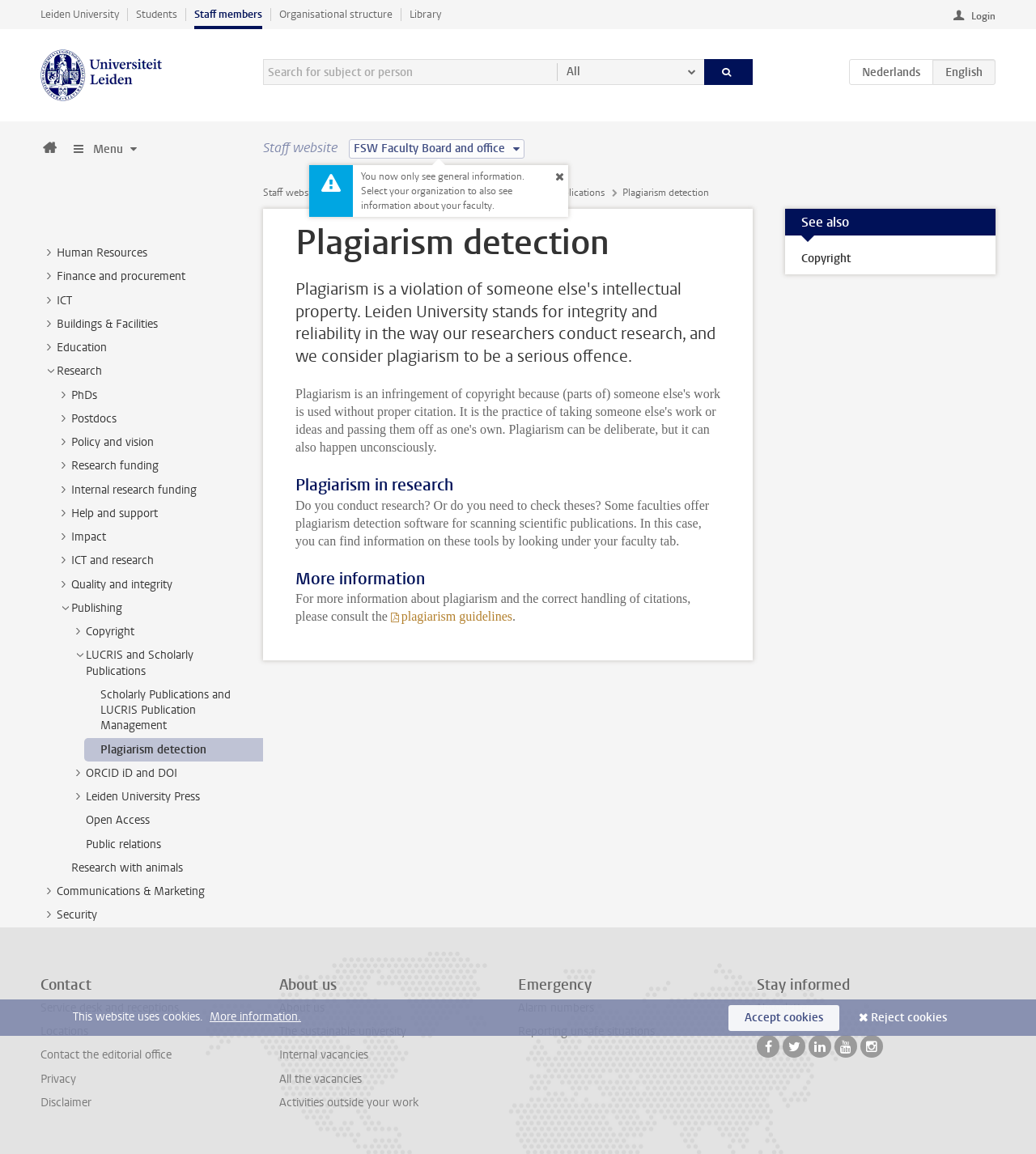Determine the bounding box coordinates for the region that must be clicked to execute the following instruction: "Login".

[0.92, 0.006, 0.961, 0.022]